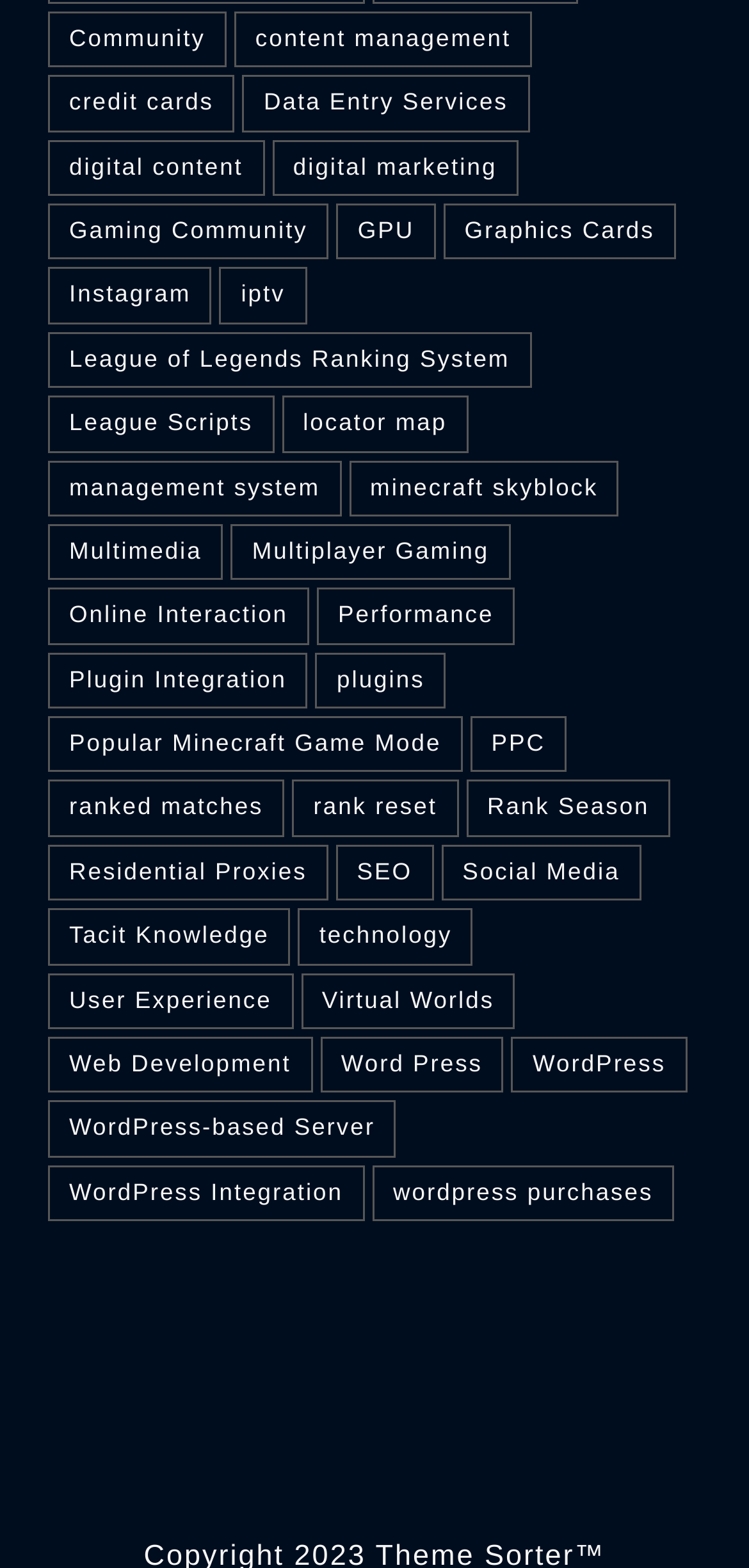Answer this question using a single word or a brief phrase:
How many links are related to gaming?

4